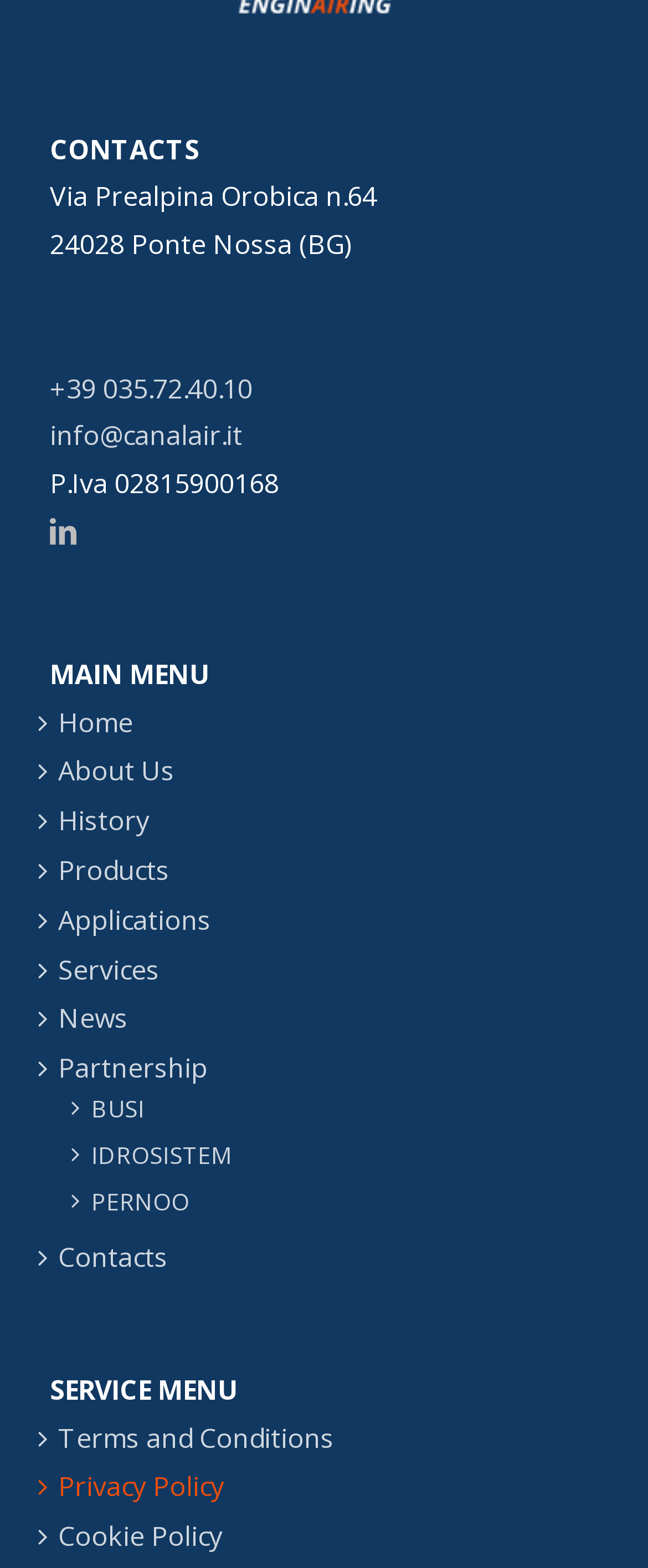Please give a succinct answer using a single word or phrase:
What is the last service menu item?

Cookie Policy